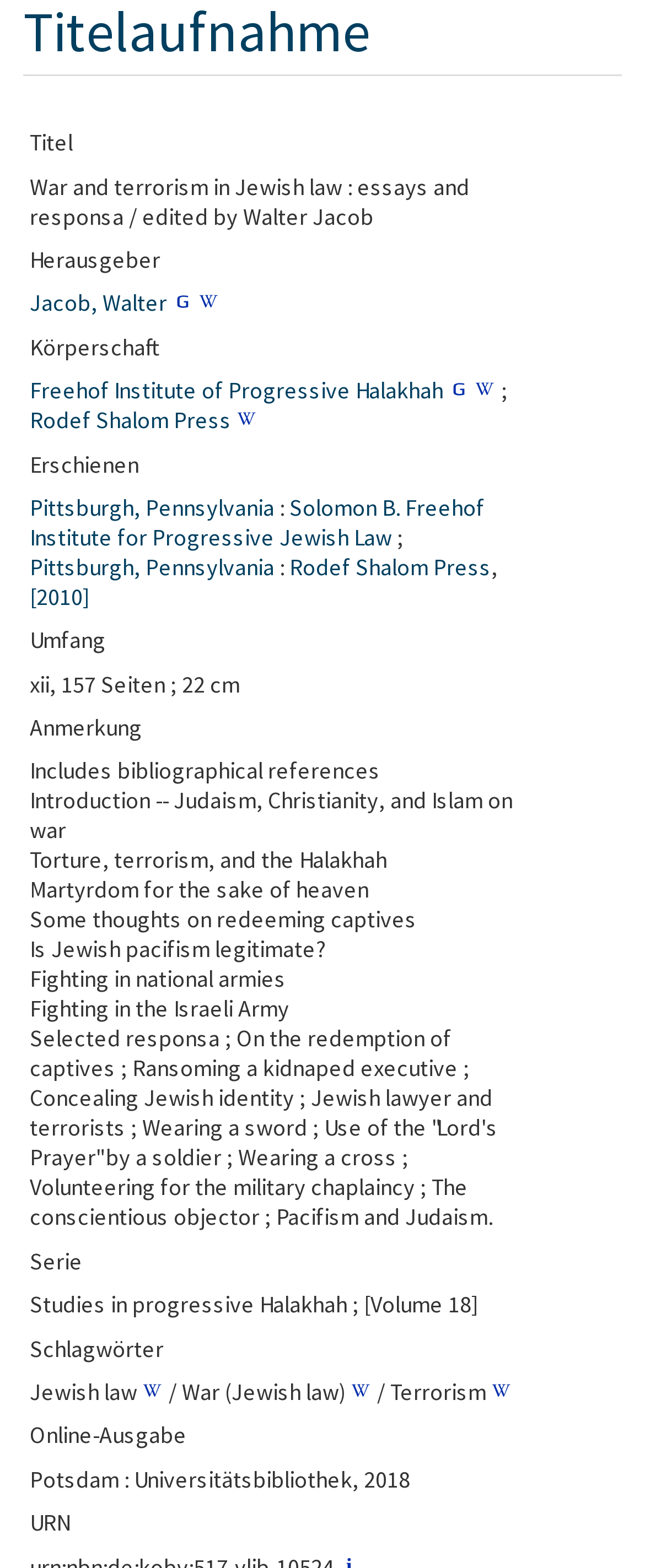What is the publisher of the book?
Provide a concise answer using a single word or phrase based on the image.

Rodef Shalom Press